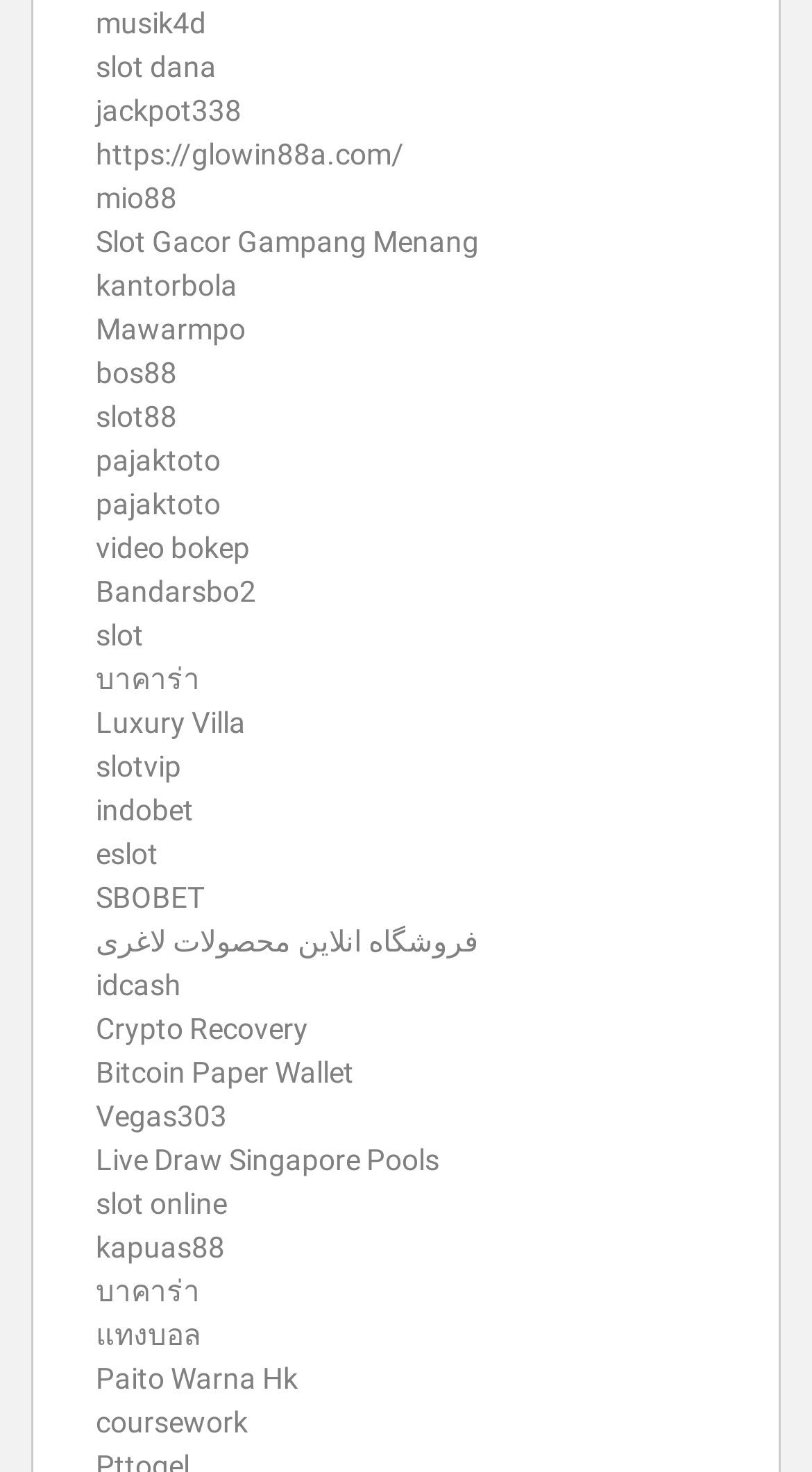Are there any links related to online courses?
Look at the screenshot and respond with a single word or phrase.

Yes